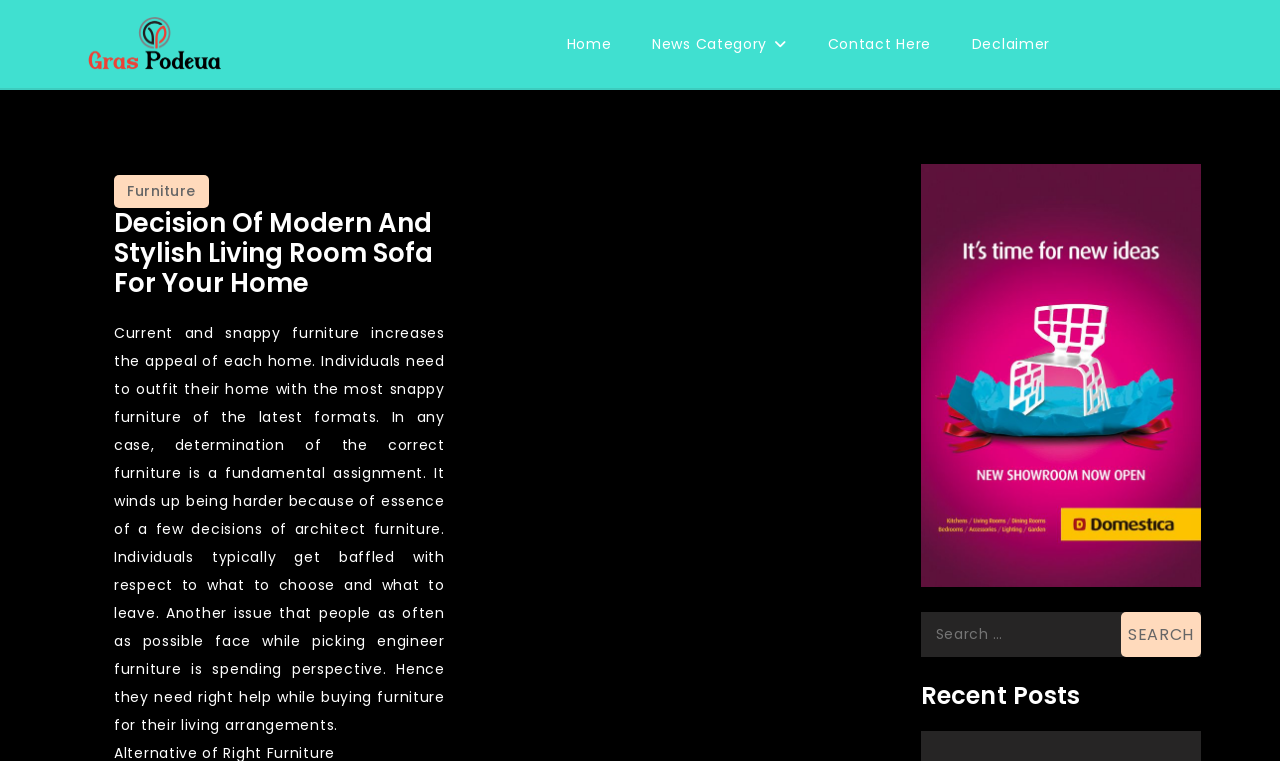What is the purpose of the search box?
Answer the question with a detailed explanation, including all necessary information.

The search box is located at the bottom of the webpage with a label 'Search for:' and a button 'Search'. This suggests that the purpose of the search box is to allow users to search for specific content within the webpage.